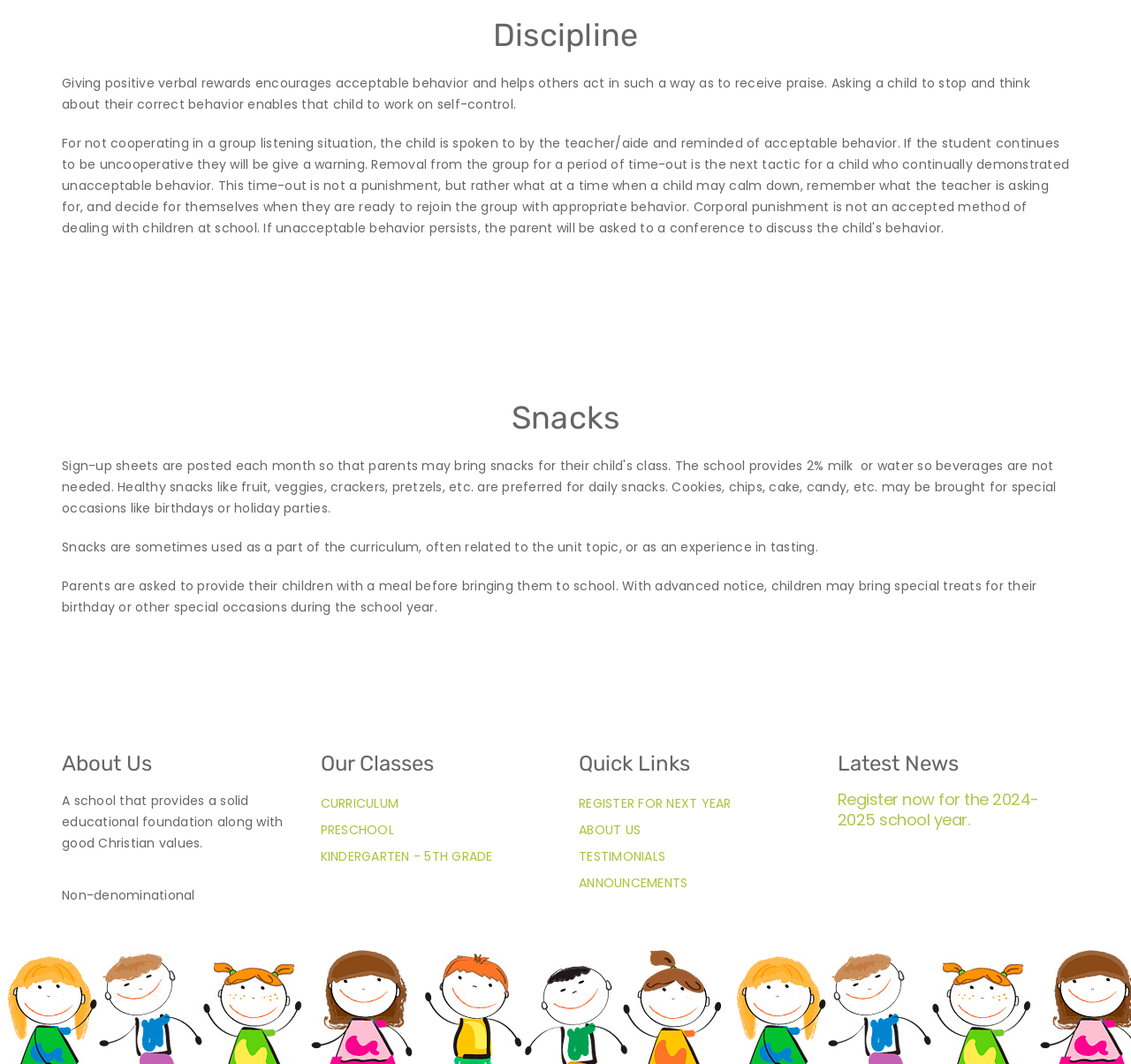Please locate the bounding box coordinates of the element's region that needs to be clicked to follow the instruction: "Learn about the school's classes". The bounding box coordinates should be provided as four float numbers between 0 and 1, i.e., [left, top, right, bottom].

[0.283, 0.705, 0.488, 0.73]